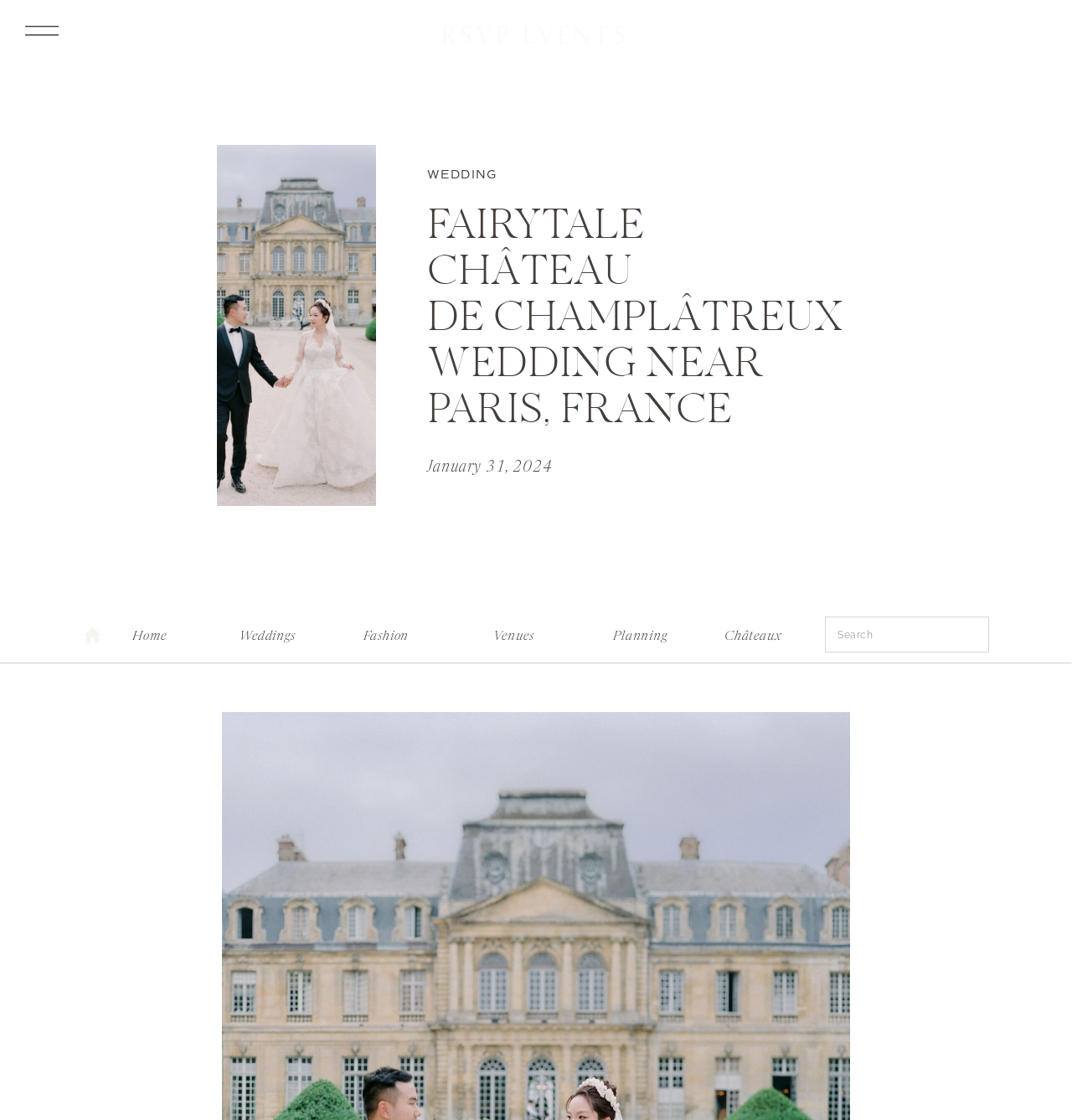Pinpoint the bounding box coordinates of the clickable area necessary to execute the following instruction: "View the 'WEDDING' page". The coordinates should be given as four float numbers between 0 and 1, namely [left, top, right, bottom].

[0.398, 0.15, 0.464, 0.162]